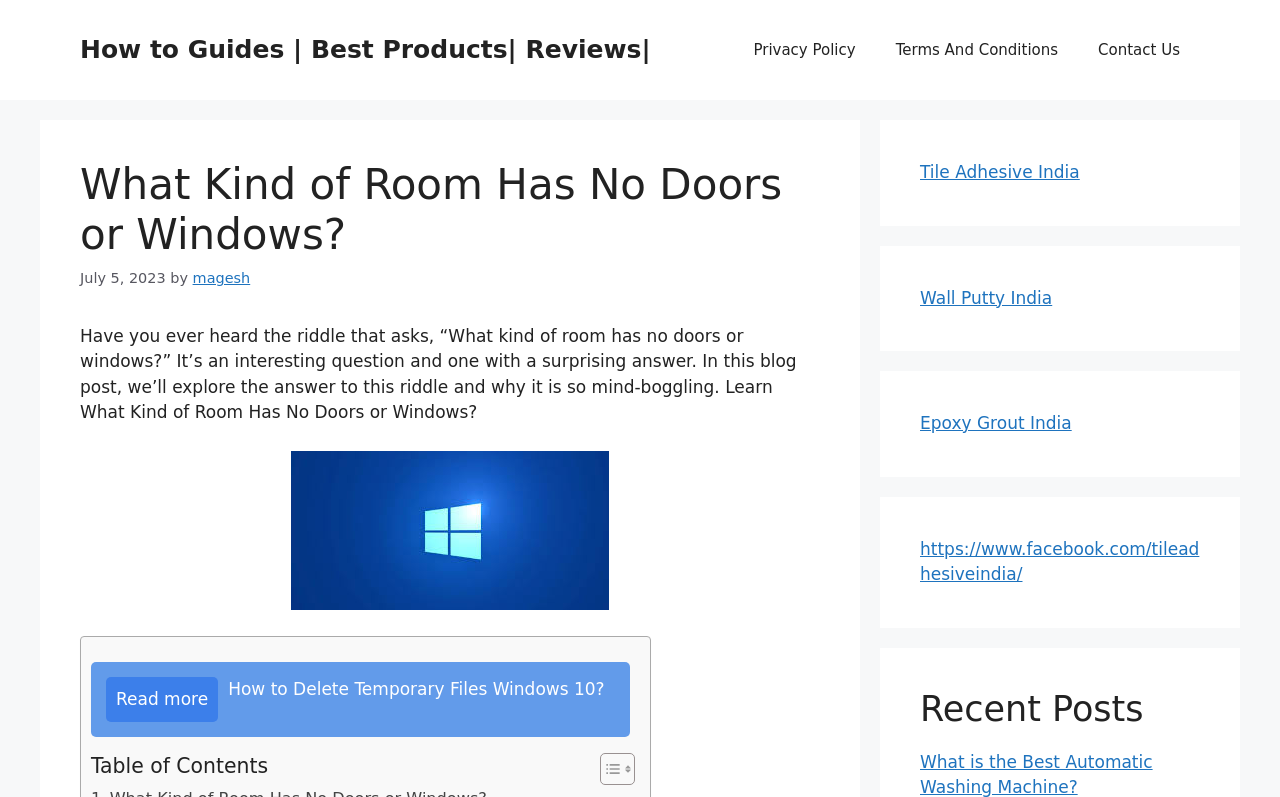Given the description Epoxy Grout India, predict the bounding box coordinates of the UI element. Ensure the coordinates are in the format (top-left x, top-left y, bottom-right x, bottom-right y) and all values are between 0 and 1.

[0.719, 0.518, 0.837, 0.543]